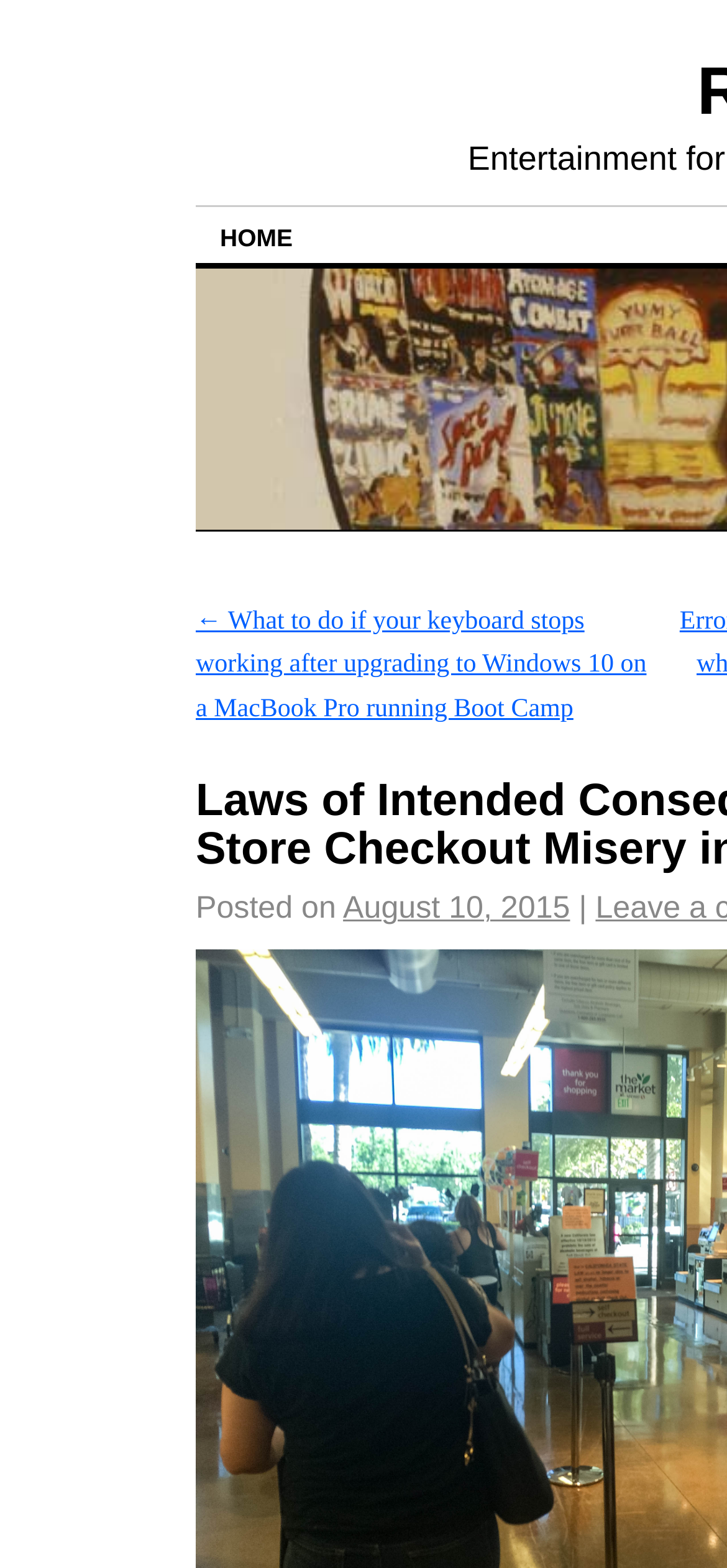What is the text of the webpage's headline?

Laws of Intended Consequences: Grocery Store Checkout Misery in California